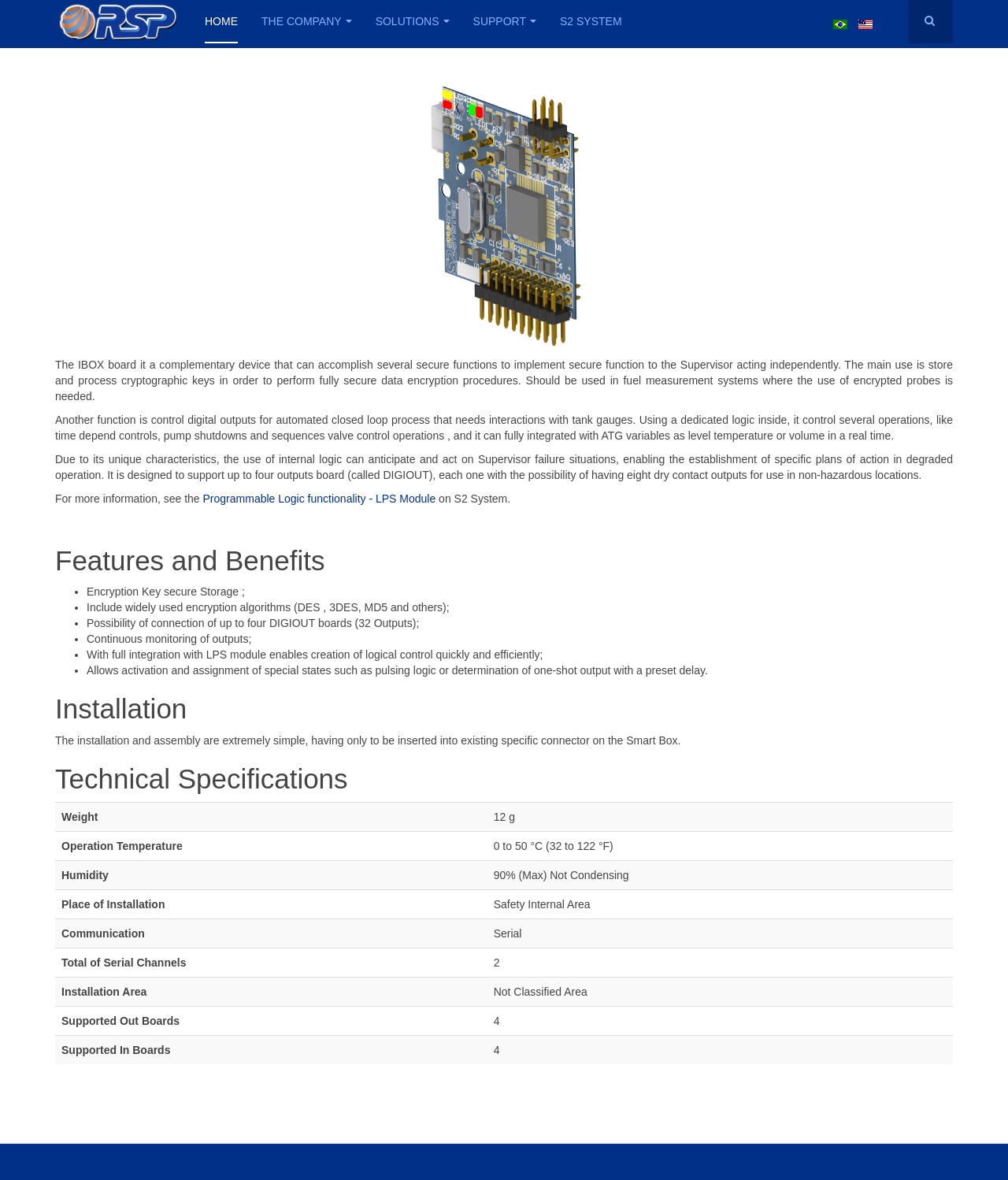How many DIGIOUT boards can be connected?
Based on the image, respond with a single word or phrase.

Up to four